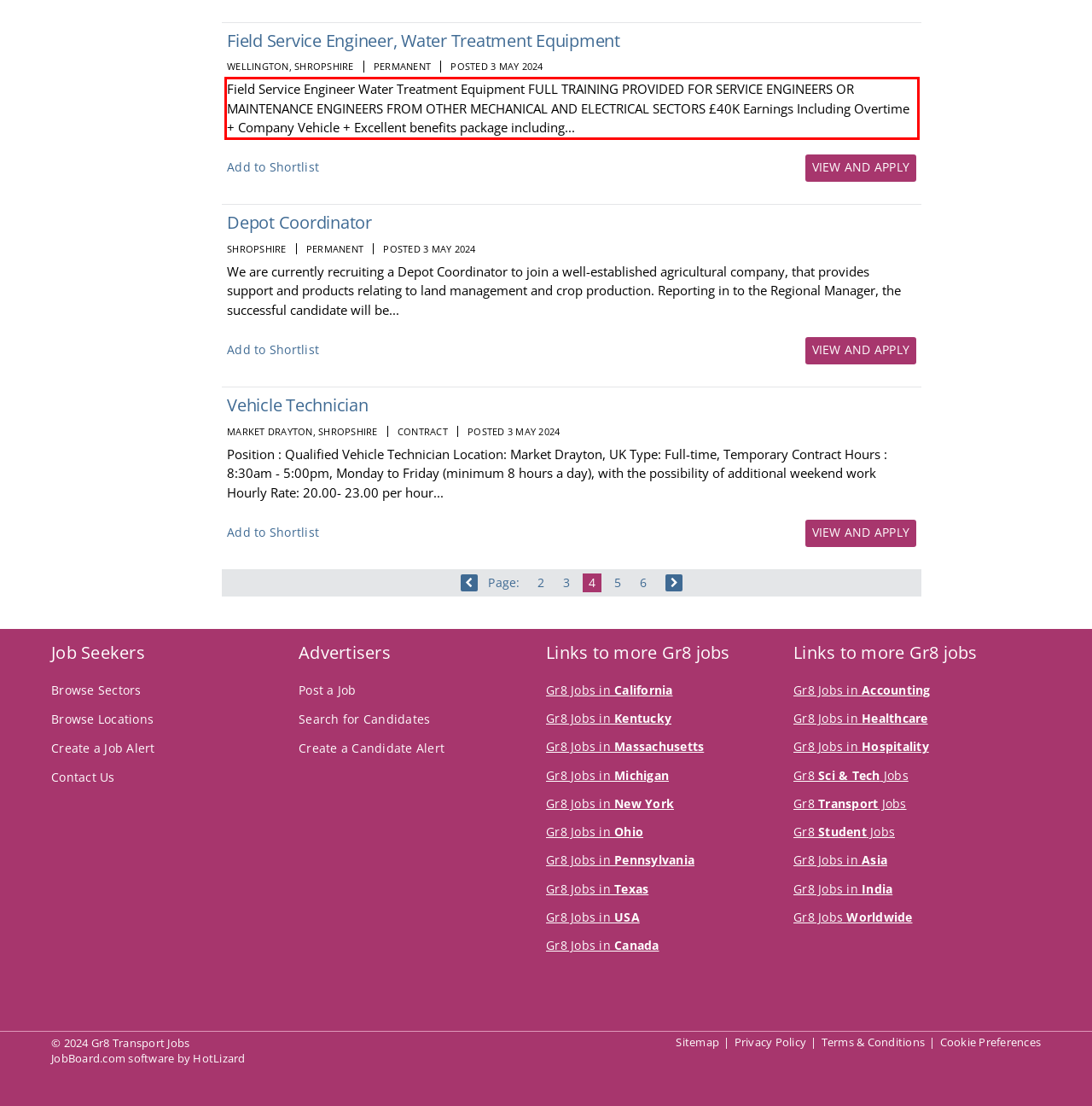Analyze the webpage screenshot and use OCR to recognize the text content in the red bounding box.

Field Service Engineer Water Treatment Equipment FULL TRAINING PROVIDED FOR SERVICE ENGINEERS OR MAINTENANCE ENGINEERS FROM OTHER MECHANICAL AND ELECTRICAL SECTORS £40K Earnings Including Overtime + Company Vehicle + Excellent benefits package including...